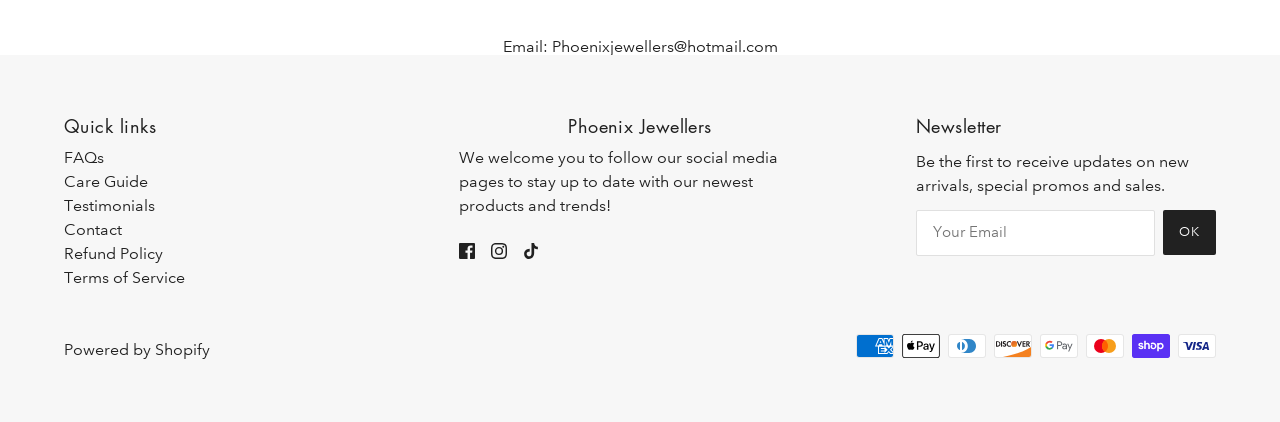Find the bounding box coordinates of the clickable region needed to perform the following instruction: "Follow on Facebook". The coordinates should be provided as four float numbers between 0 and 1, i.e., [left, top, right, bottom].

[0.352, 0.544, 0.377, 0.639]